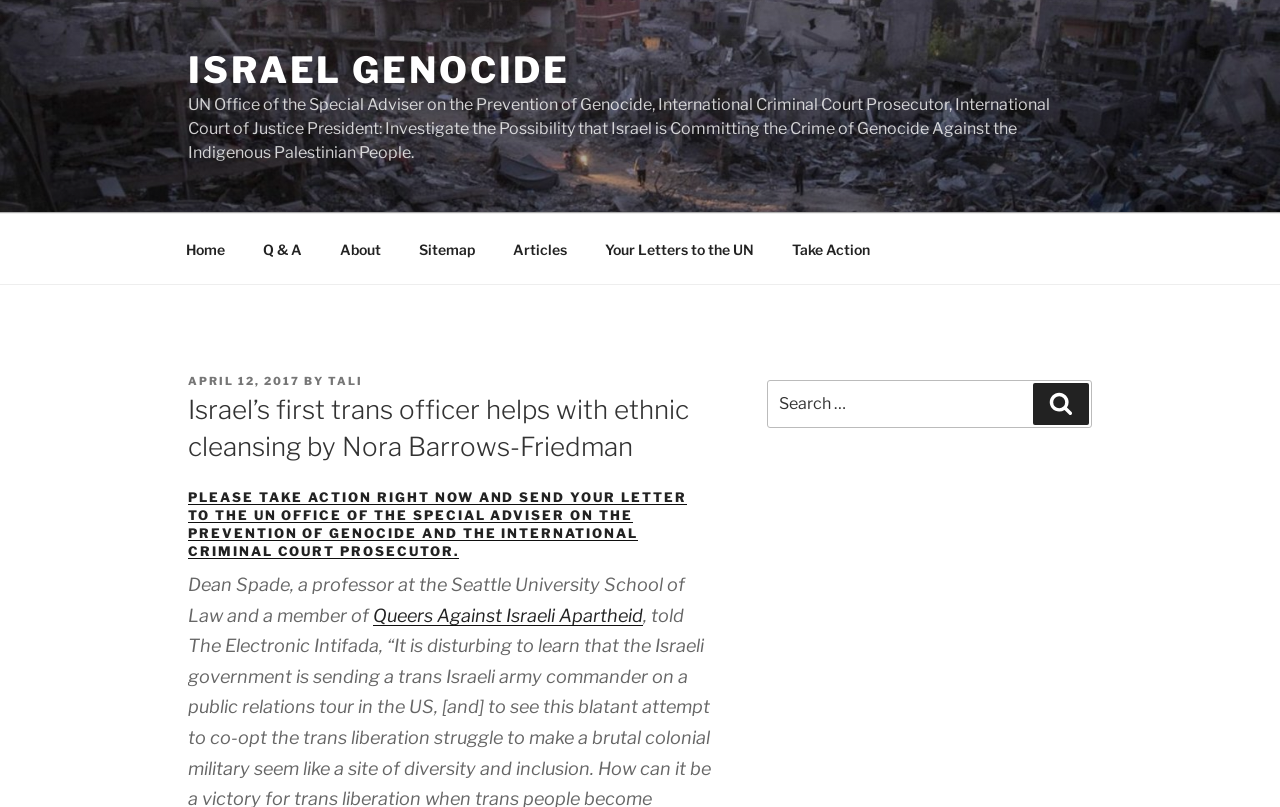Using the information from the screenshot, answer the following question thoroughly:
What is the name of the organization mentioned in the article?

I read the article and found the name of the organization 'Queers Against Israeli Apartheid' mentioned in the text.